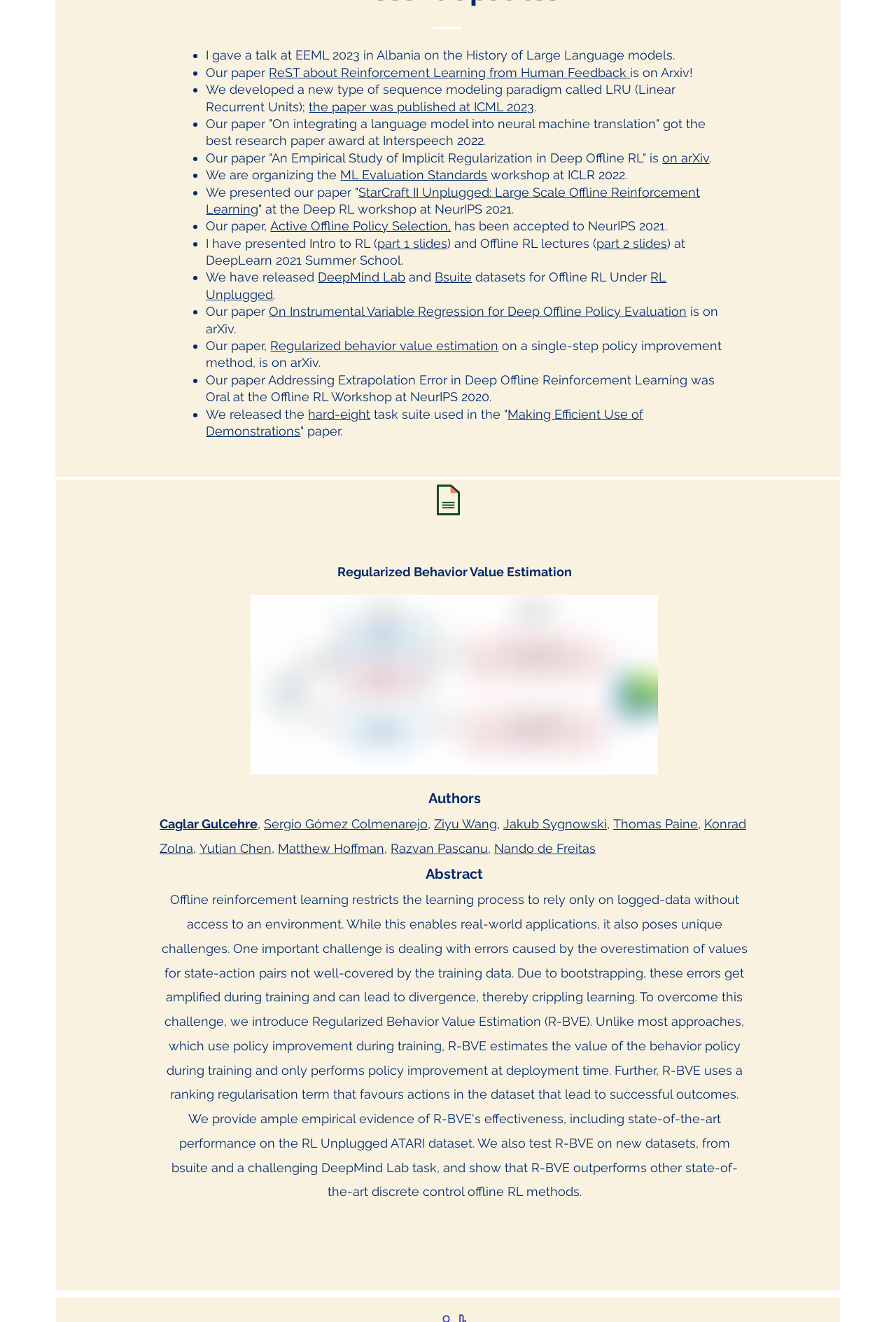Determine the bounding box coordinates in the format (top-left x, top-left y, bottom-right x, bottom-right y). Ensure all values are floating point numbers between 0 and 1. Identify the bounding box of the UI element described by: Bsuite

[0.485, 0.204, 0.527, 0.215]